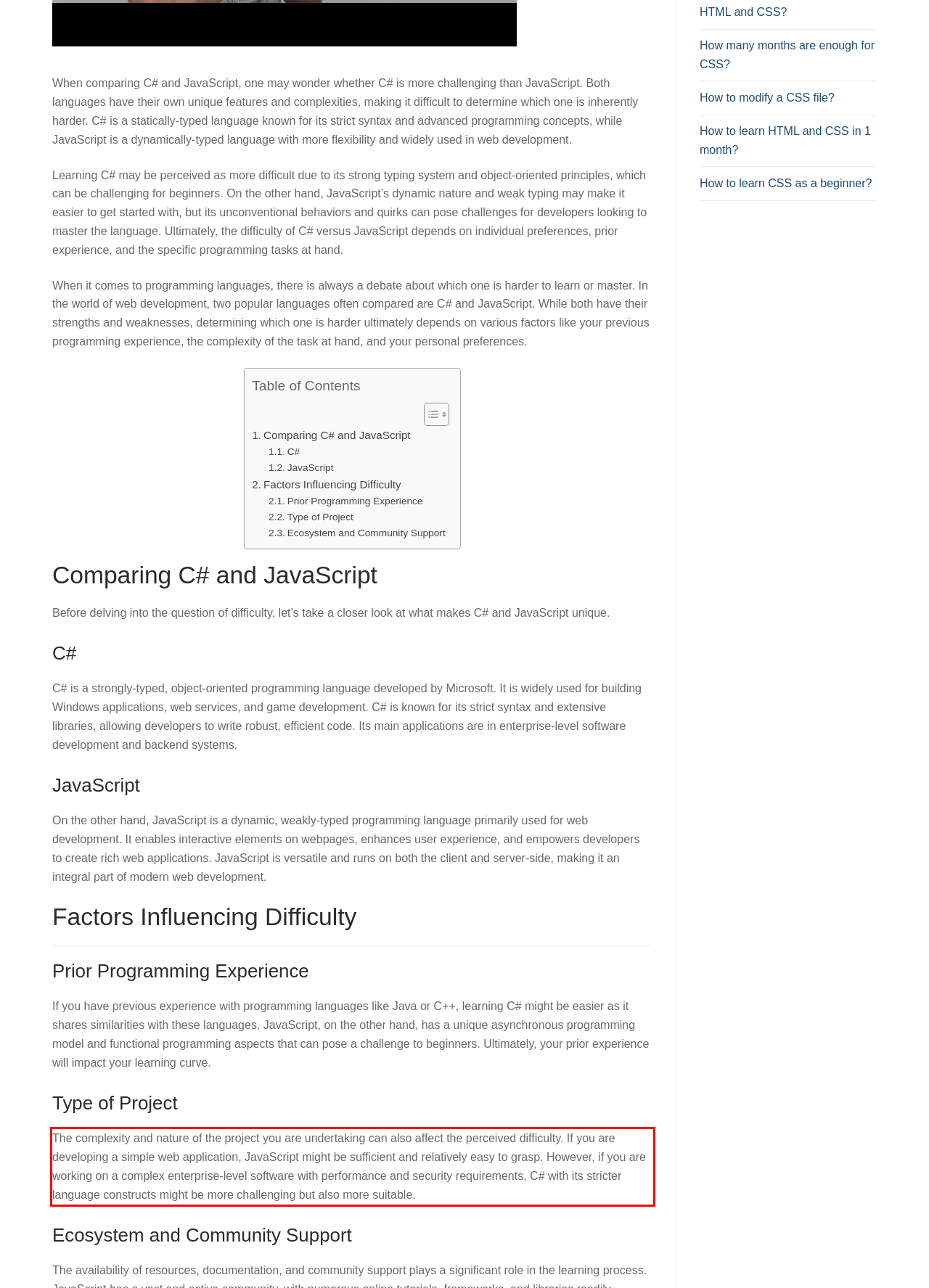Given a screenshot of a webpage, locate the red bounding box and extract the text it encloses.

The complexity and nature of the project you are undertaking can also affect the perceived difficulty. If you are developing a simple web application, JavaScript might be sufficient and relatively easy to grasp. However, if you are working on a complex enterprise-level software with performance and security requirements, C# with its stricter language constructs might be more challenging but also more suitable.